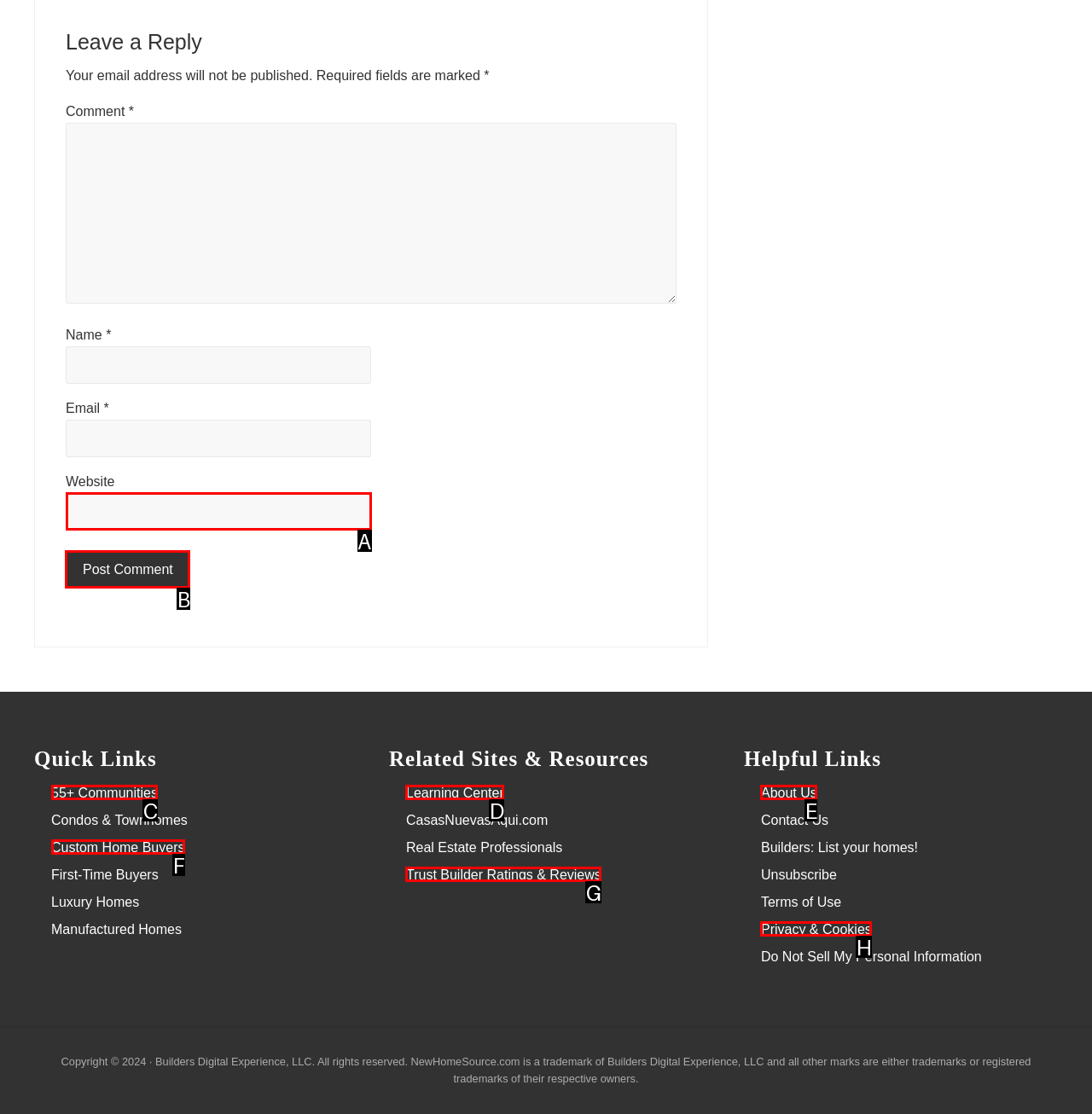Choose the HTML element that should be clicked to achieve this task: Click on Post Comment
Respond with the letter of the correct choice.

B